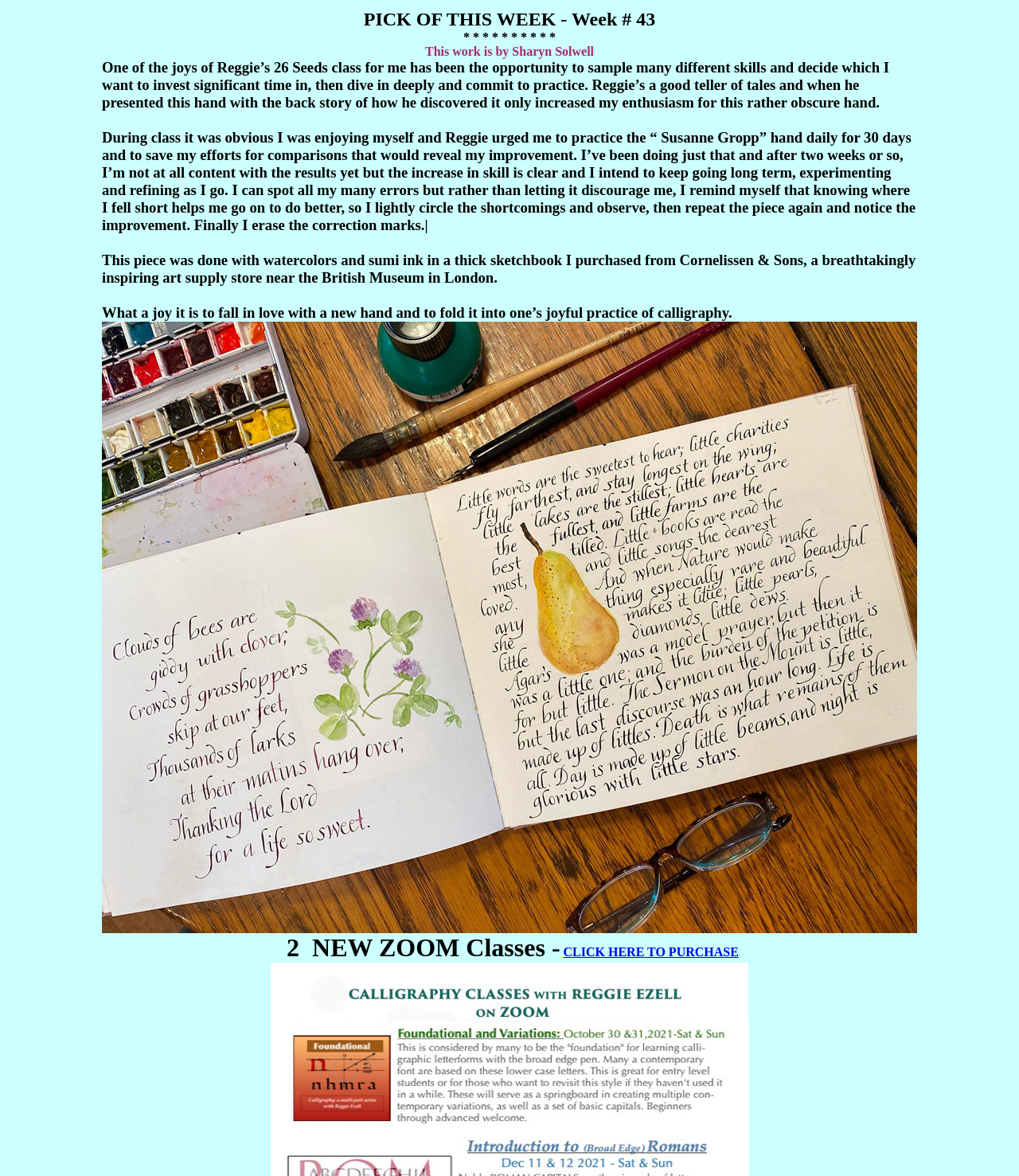Answer the following query concisely with a single word or phrase:
What is the purpose of circling shortcomings in the artwork?

to improve